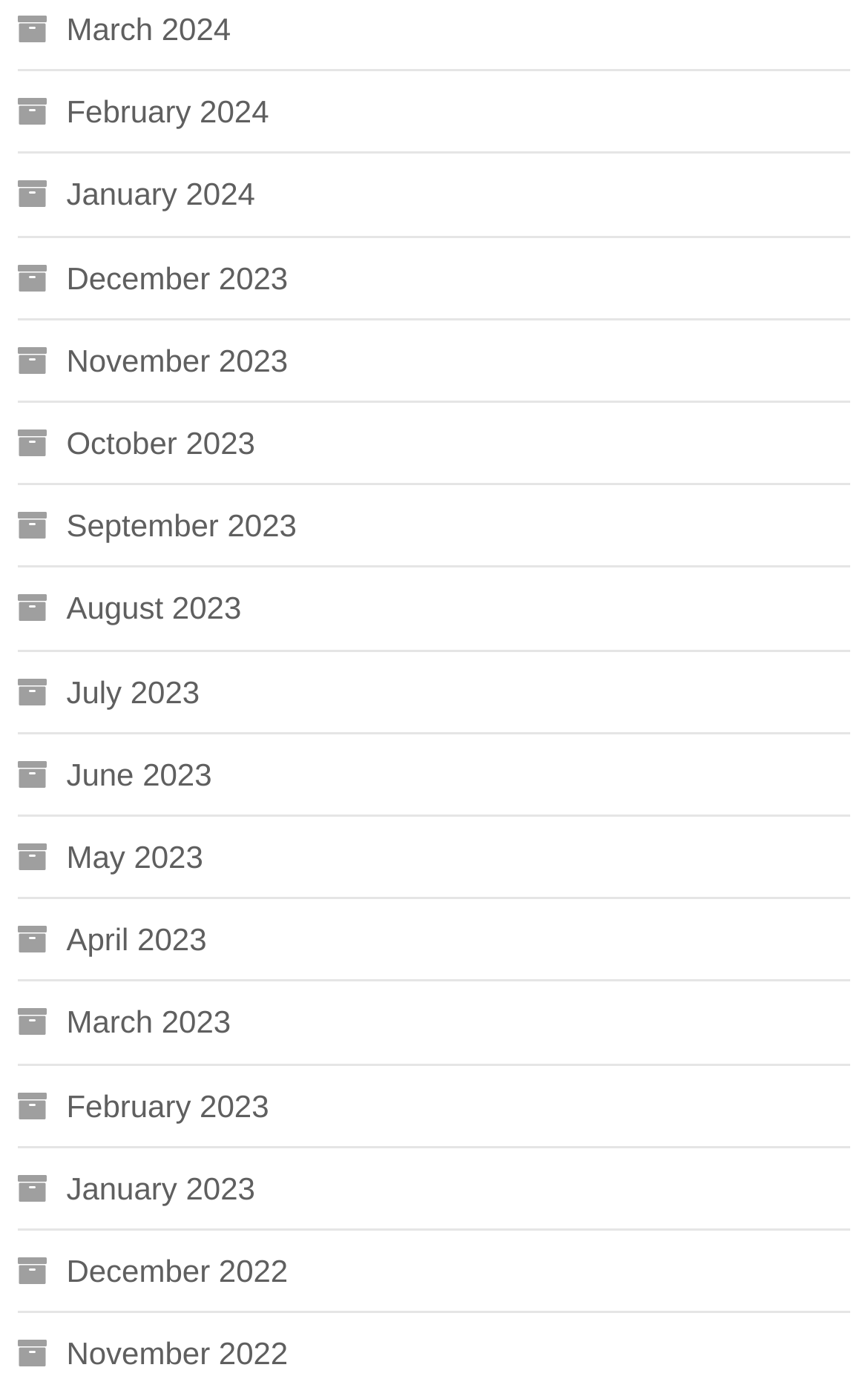What is the vertical position of the link 'February 2024' relative to the link 'January 2024'?
Can you offer a detailed and complete answer to this question?

By comparing the y1 and y2 coordinates of the bounding boxes of the links 'February 2024' and 'January 2024', I can see that the y1 and y2 values of 'February 2024' are greater than those of 'January 2024', indicating that 'February 2024' is below 'January 2024' vertically.